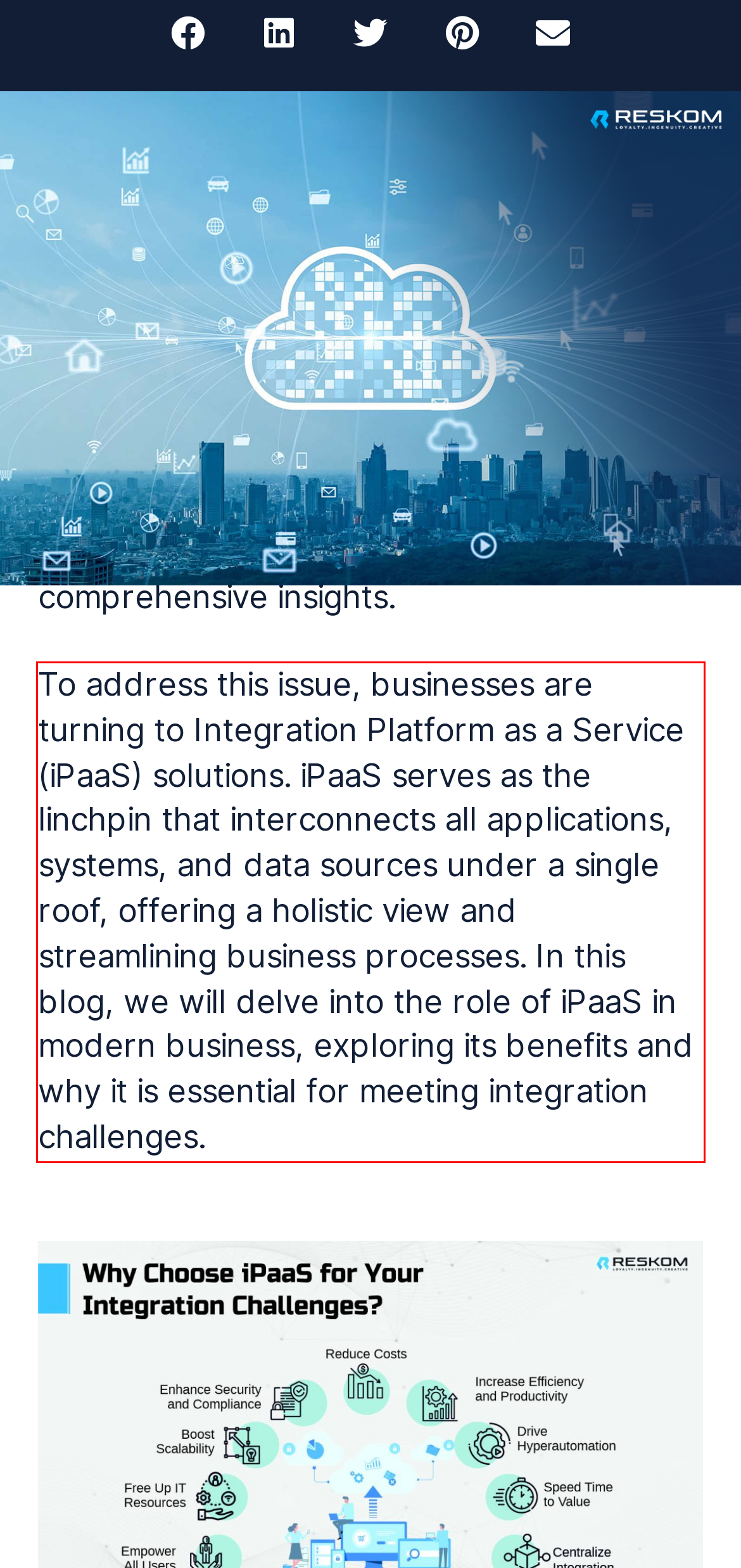Analyze the screenshot of the webpage and extract the text from the UI element that is inside the red bounding box.

To address this issue, businesses are turning to Integration Platform as a Service (iPaaS) solutions. iPaaS serves as the linchpin that interconnects all applications, systems, and data sources under a single roof, offering a holistic view and streamlining business processes. In this blog, we will delve into the role of iPaaS in modern business, exploring its benefits and why it is essential for meeting integration challenges.